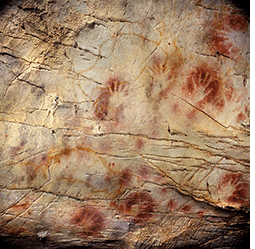Based on the image, provide a detailed and complete answer to the question: 
How old is this cave art?

This particular piece of cave art has been dated to at least 40,800 years ago, suggesting that it may have been created by Neanderthals, thereby challenging previously held beliefs about the exclusivity of artistic capabilities to Homo sapiens.